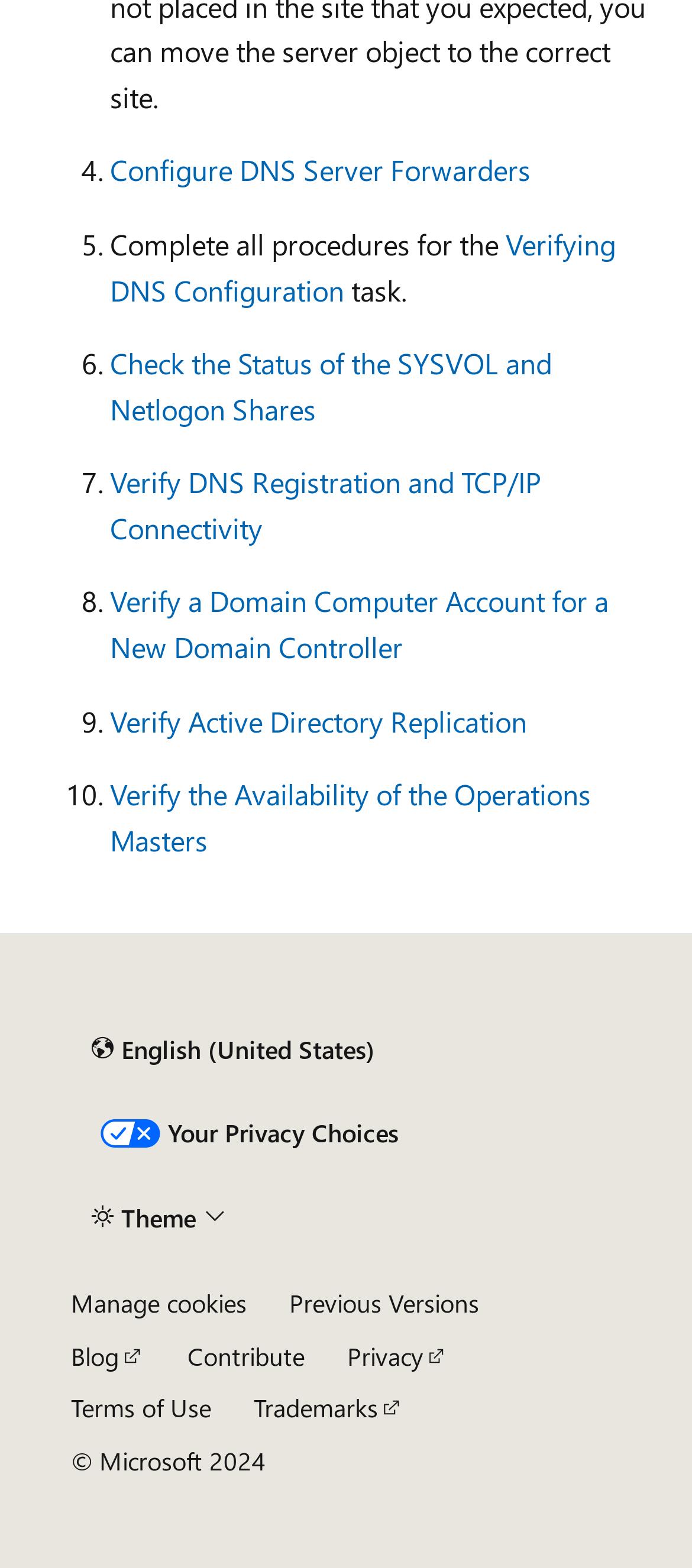What is the purpose of the 'Manage cookies' button?
Utilize the image to construct a detailed and well-explained answer.

The 'Manage cookies' button is a control element that allows users to manage their cookie preferences. Its purpose is to provide users with an option to customize their cookie settings.